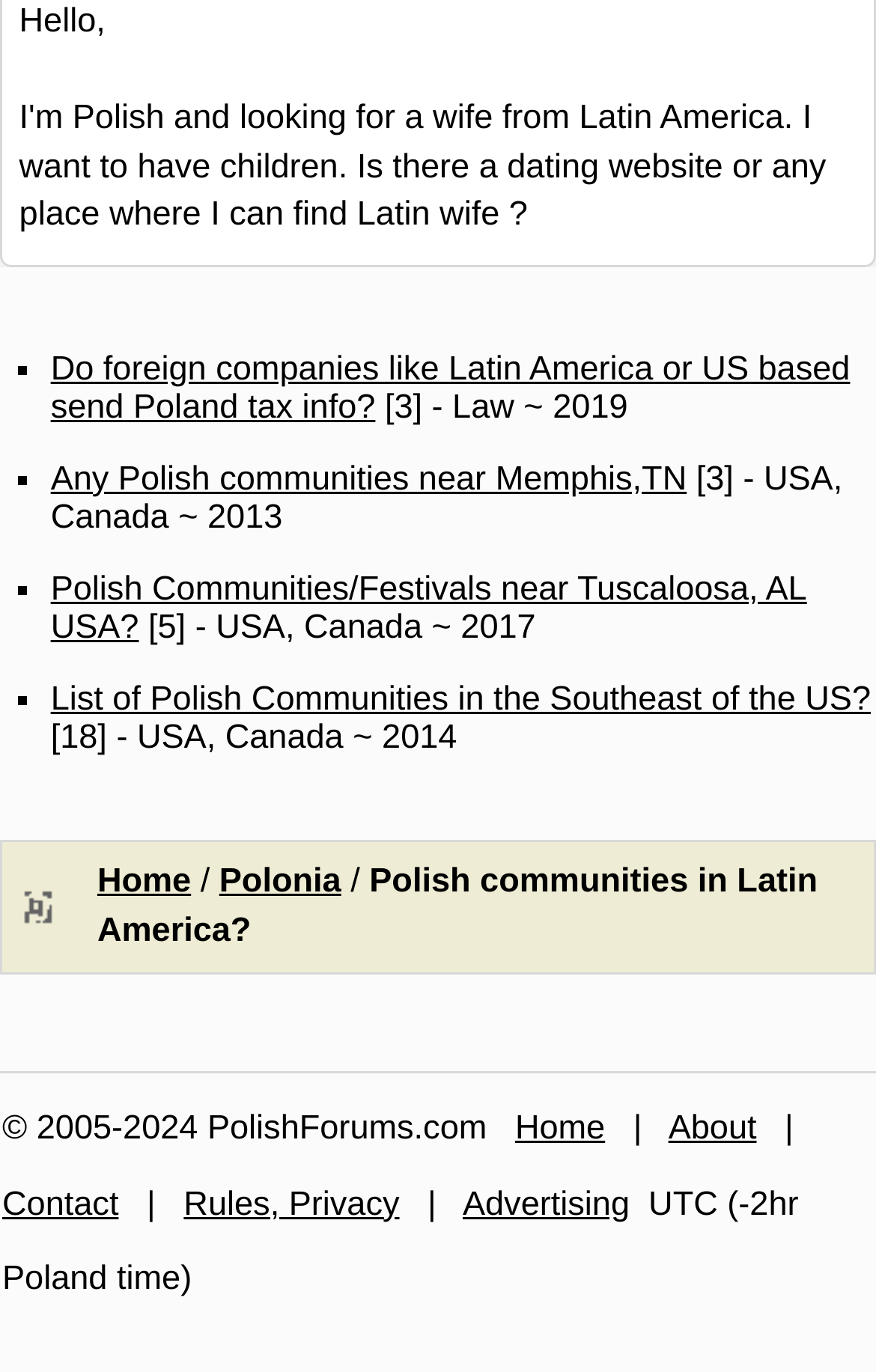Please answer the following question using a single word or phrase: 
How many links are there in the complementary section?

5